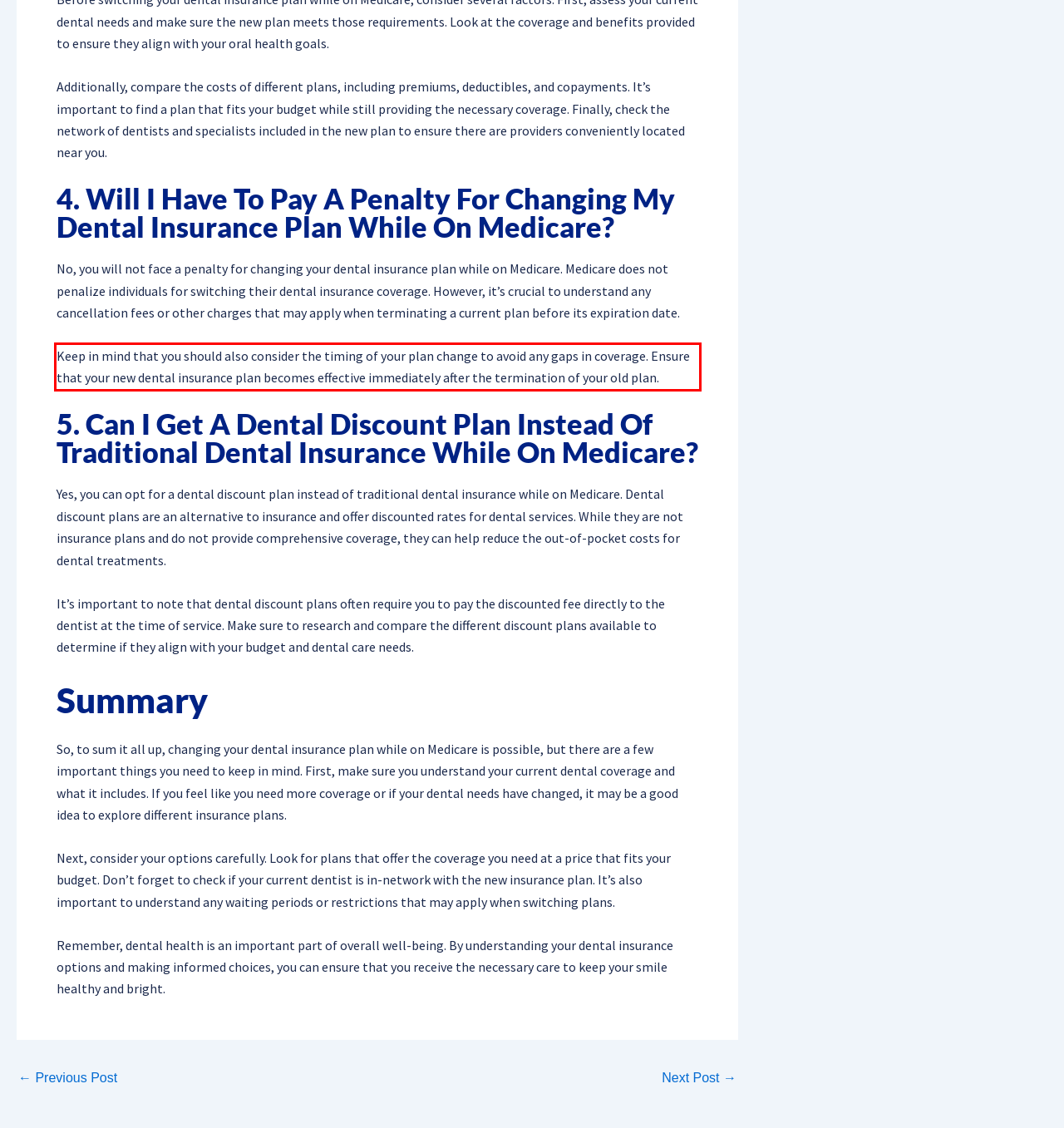Observe the screenshot of the webpage that includes a red rectangle bounding box. Conduct OCR on the content inside this red bounding box and generate the text.

Keep in mind that you should also consider the timing of your plan change to avoid any gaps in coverage. Ensure that your new dental insurance plan becomes effective immediately after the termination of your old plan.